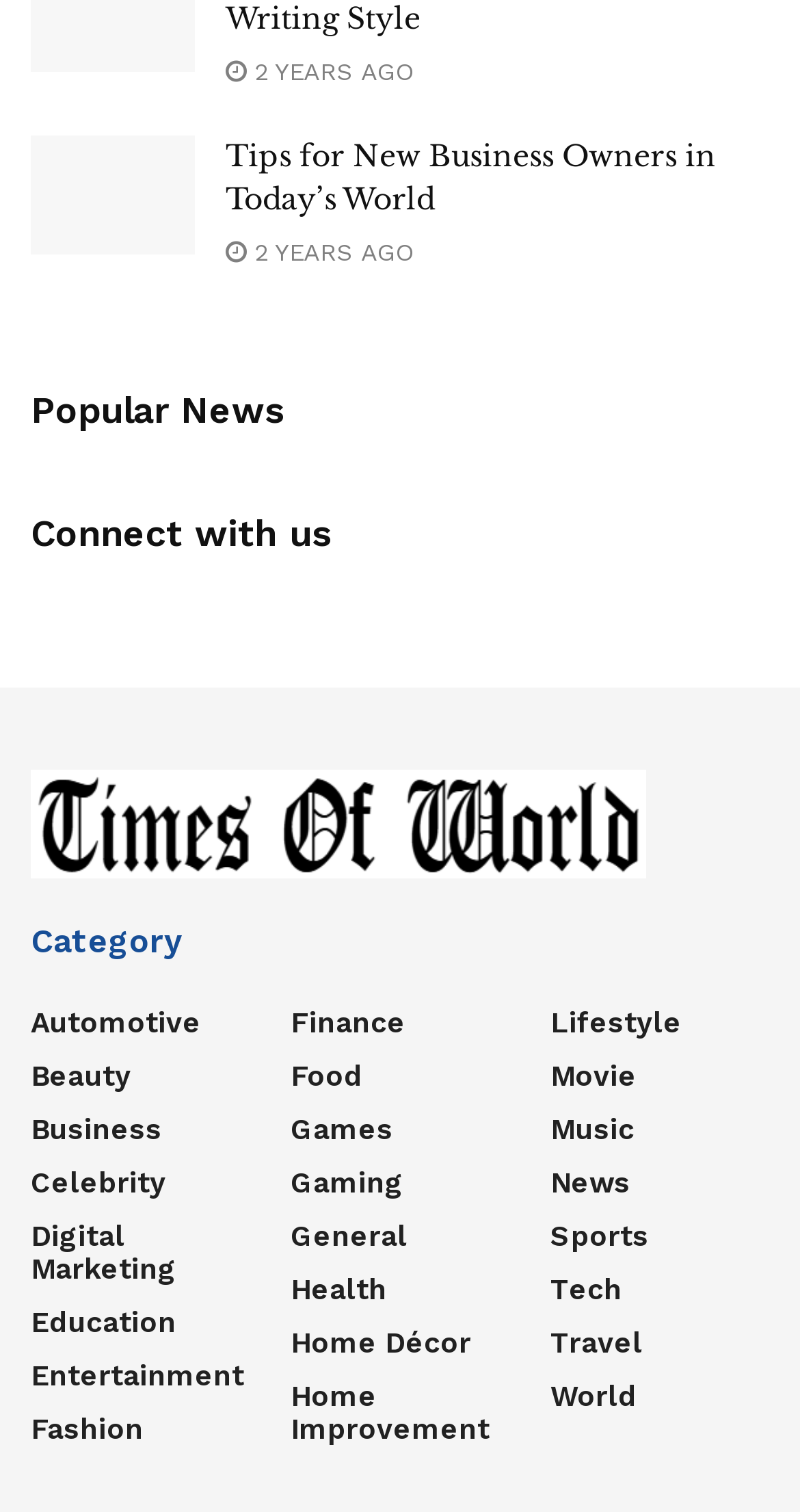Find the bounding box coordinates of the element's region that should be clicked in order to follow the given instruction: "Go to 'World' news". The coordinates should consist of four float numbers between 0 and 1, i.e., [left, top, right, bottom].

[0.688, 0.913, 0.796, 0.934]